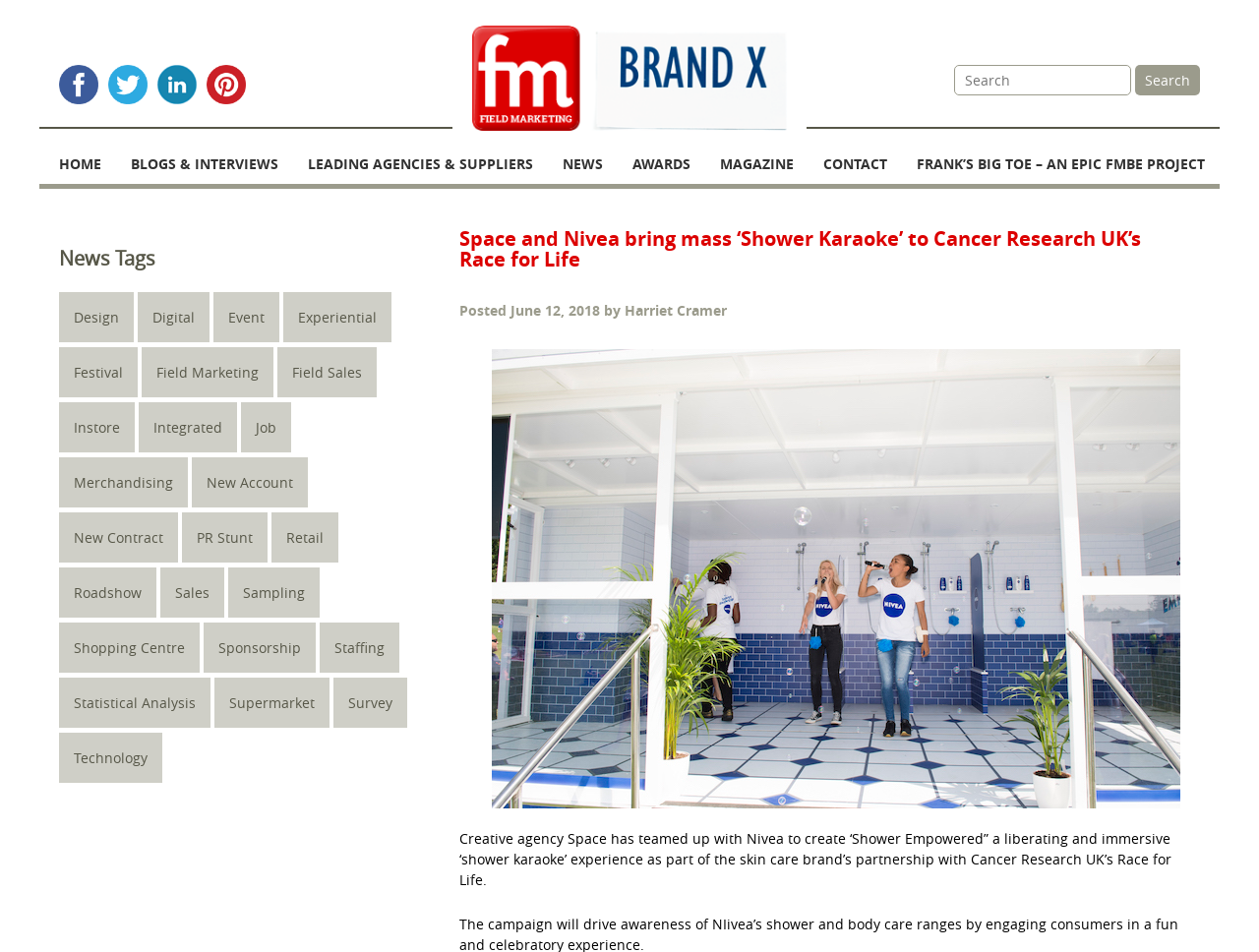Predict the bounding box coordinates of the UI element that matches this description: "Skip to content". The coordinates should be in the format [left, top, right, bottom] with each value between 0 and 1.

[0.03, 0.136, 0.07, 0.199]